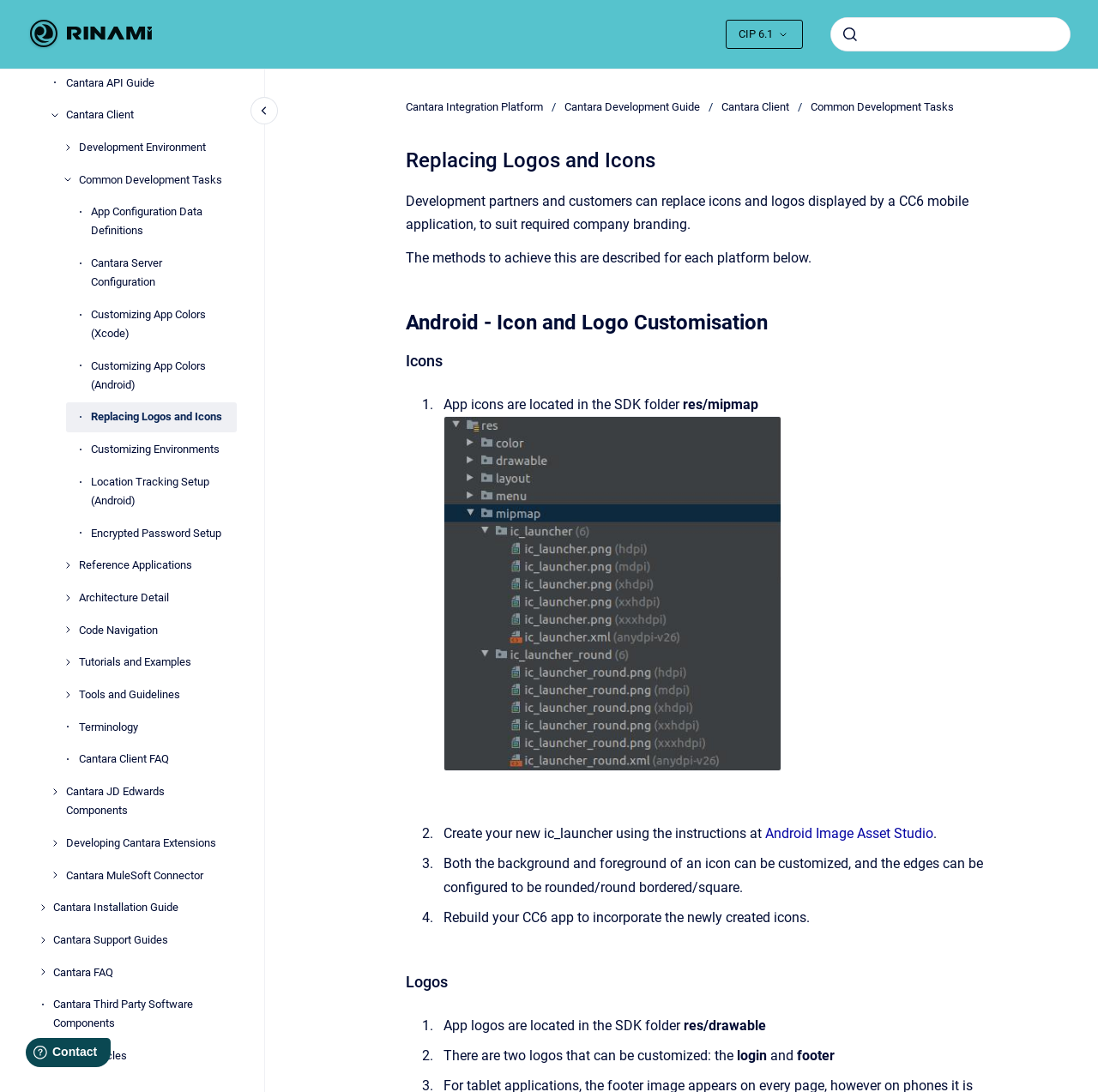Identify the bounding box coordinates for the region of the element that should be clicked to carry out the instruction: "click on Replacing Logos and Icons". The bounding box coordinates should be four float numbers between 0 and 1, i.e., [left, top, right, bottom].

[0.083, 0.368, 0.216, 0.396]